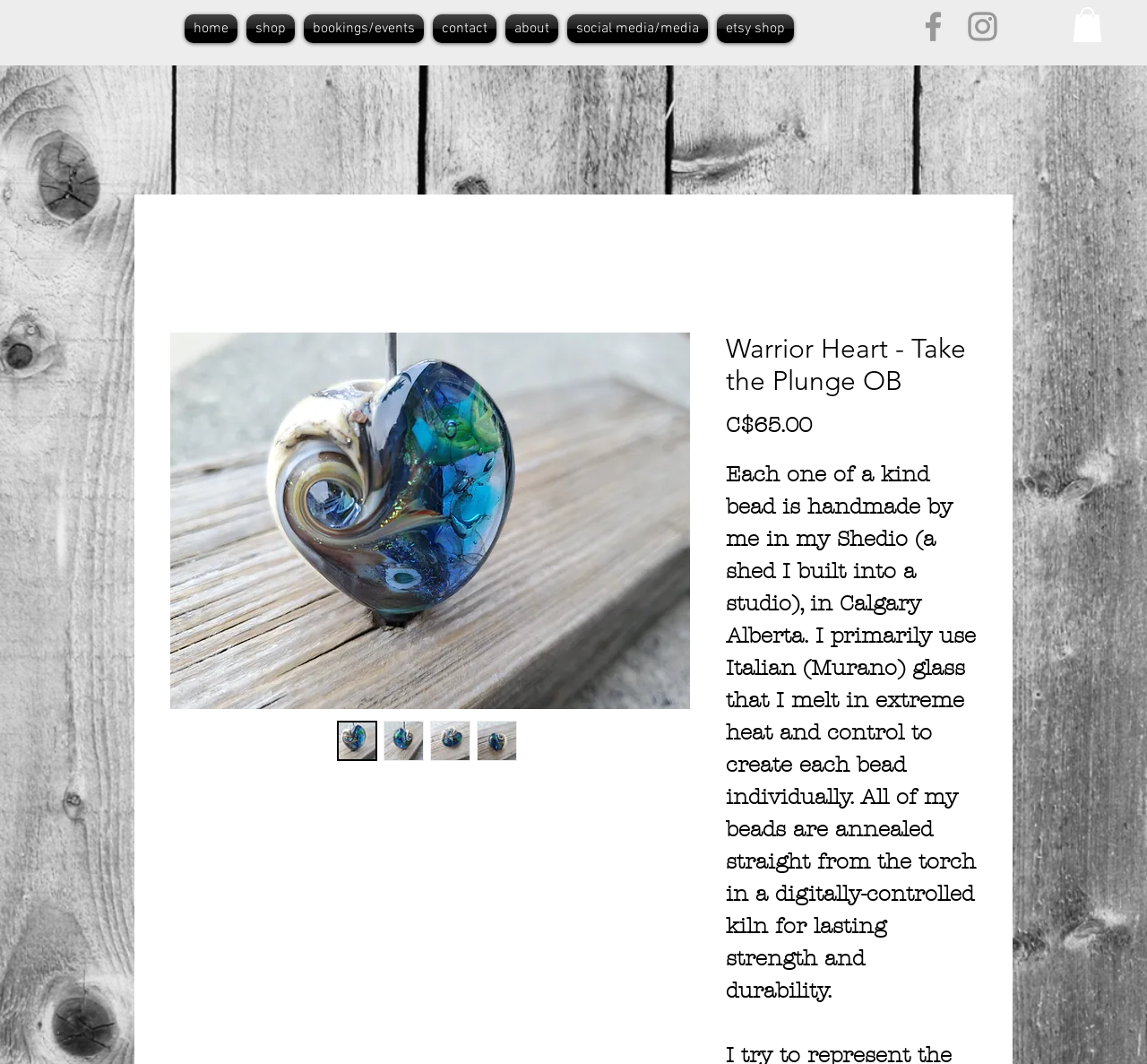Describe all the key features and sections of the webpage thoroughly.

This webpage is an online shop for handmade beads, specifically showcasing the "Warrior Heart - Take the Plunge OB" bead. At the top of the page, there is a navigation menu with seven links: "home", "shop", "bookings/events", "contact", "about", "social media/media", and "etsy shop". 

To the right of the navigation menu, there is a button with an image. Below the navigation menu, there are two social media bars, each containing two links with grey Facebook and Instagram icons. 

The main content of the page is dedicated to the "Warrior Heart - Take the Plunge OB" bead. There is a large image of the bead, accompanied by four smaller thumbnail images of the same bead. 

Below the images, there is a heading with the title "Warrior Heart - Take the Plunge OB". The price of the bead, "C$65.00", is displayed prominently, along with a label "Price". 

A detailed description of the bead is provided, explaining that each bead is handmade in Calgary, Alberta, using Italian Murano glass that is melted and controlled to create each bead individually. The description also mentions that the beads are annealed in a digitally-controlled kiln for lasting strength and durability.